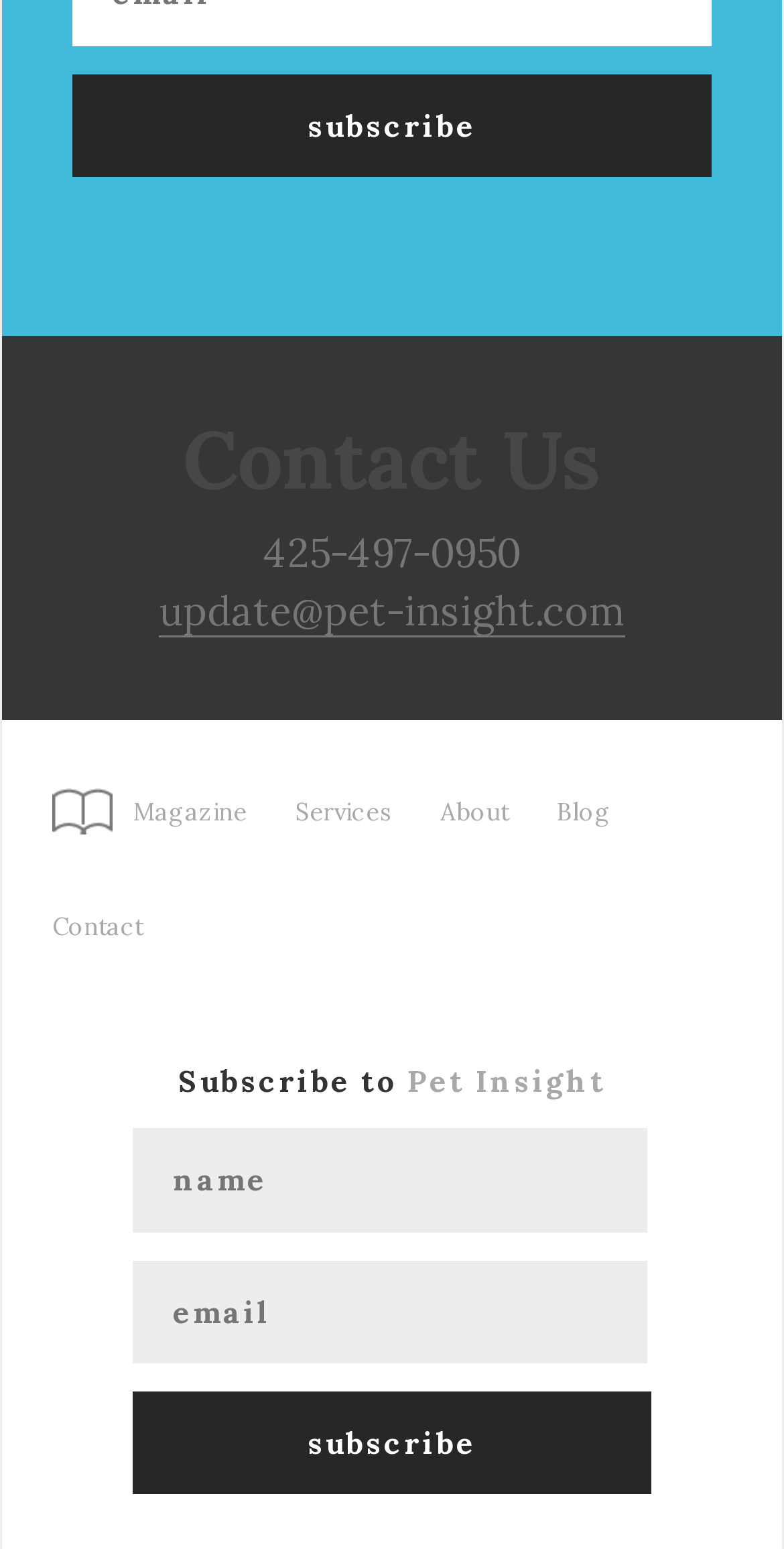Bounding box coordinates are specified in the format (top-left x, top-left y, bottom-right x, bottom-right y). All values are floating point numbers bounded between 0 and 1. Please provide the bounding box coordinate of the region this sentence describes: name="name" placeholder="Name"

[0.169, 0.728, 0.831, 0.795]